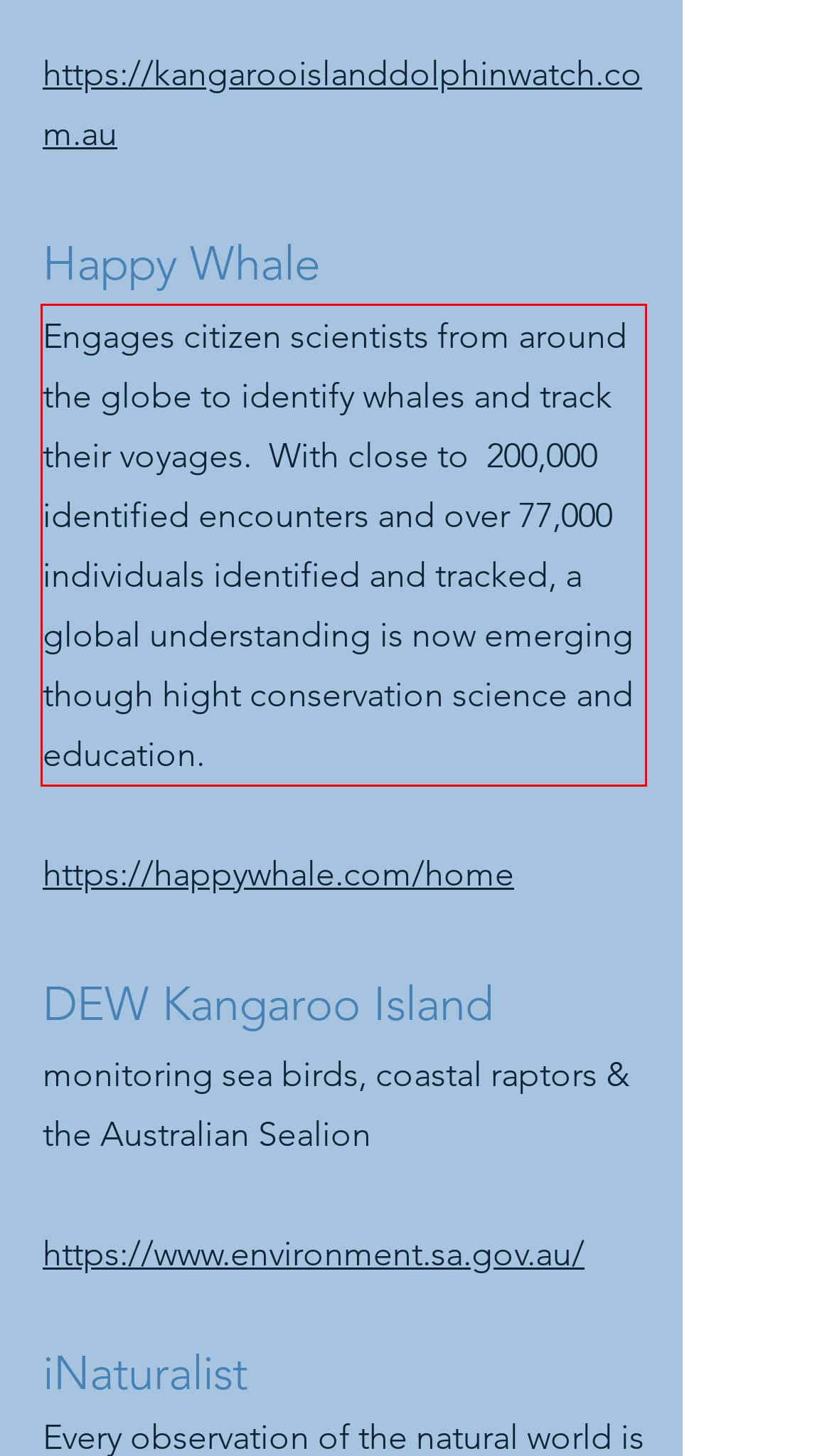Look at the webpage screenshot and recognize the text inside the red bounding box.

Engages citizen scientists from around the globe to identify whales and track their voyages. With close to 200,000 identified encounters and over 77,000 individuals identified and tracked, a global understanding is now emerging though hight conservation science and education.